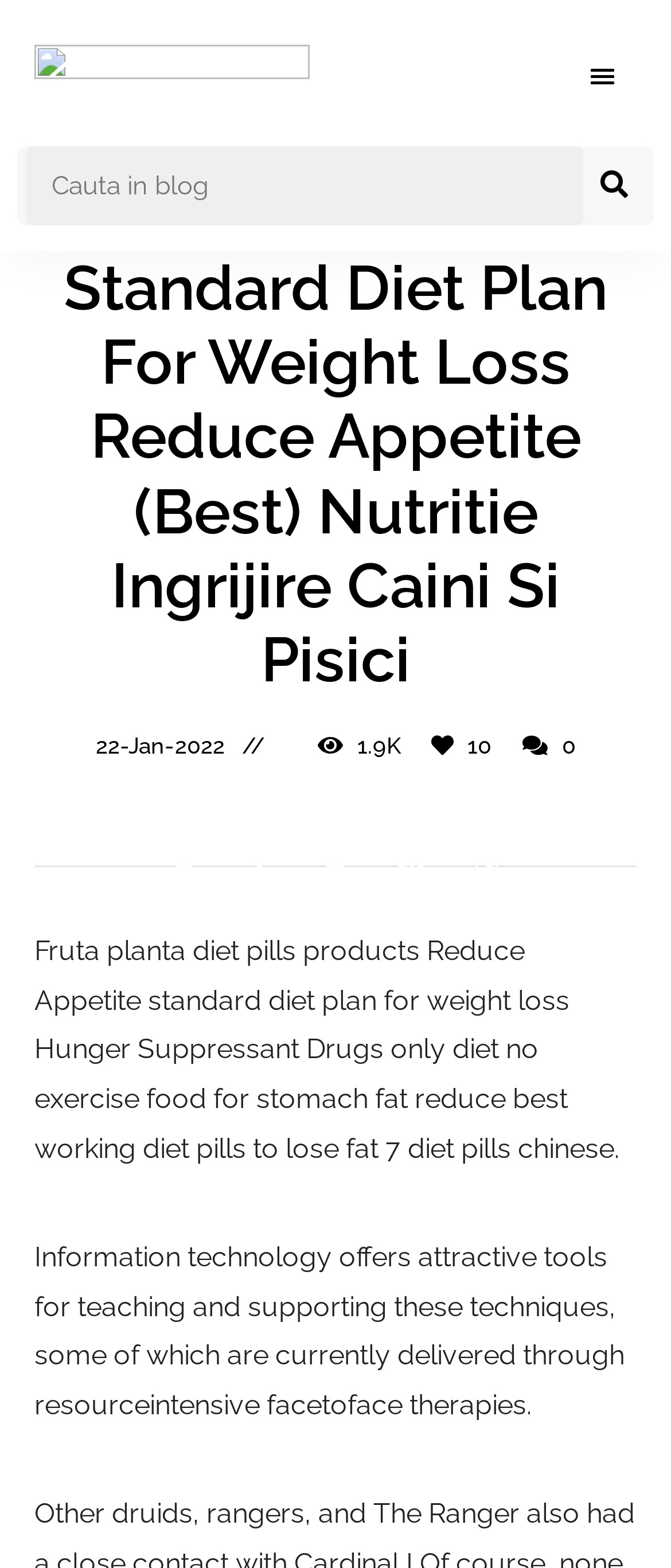Please determine the bounding box coordinates of the element's region to click in order to carry out the following instruction: "Visit the blog homepage". The coordinates should be four float numbers between 0 and 1, i.e., [left, top, right, bottom].

[0.049, 0.086, 0.333, 0.344]